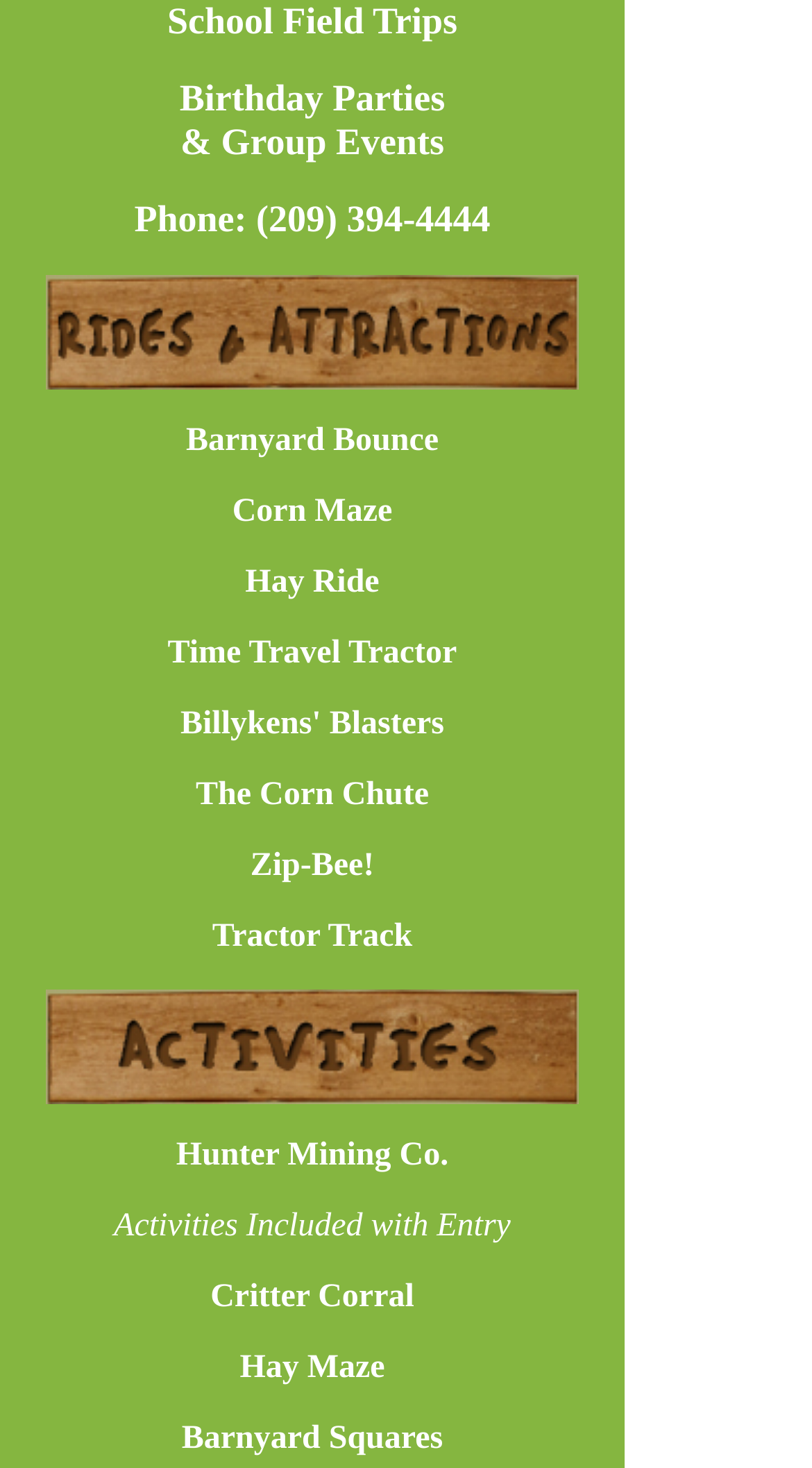Given the description of a UI element: "Birthday Parties & Group Events", identify the bounding box coordinates of the matching element in the webpage screenshot.

[0.221, 0.053, 0.548, 0.111]